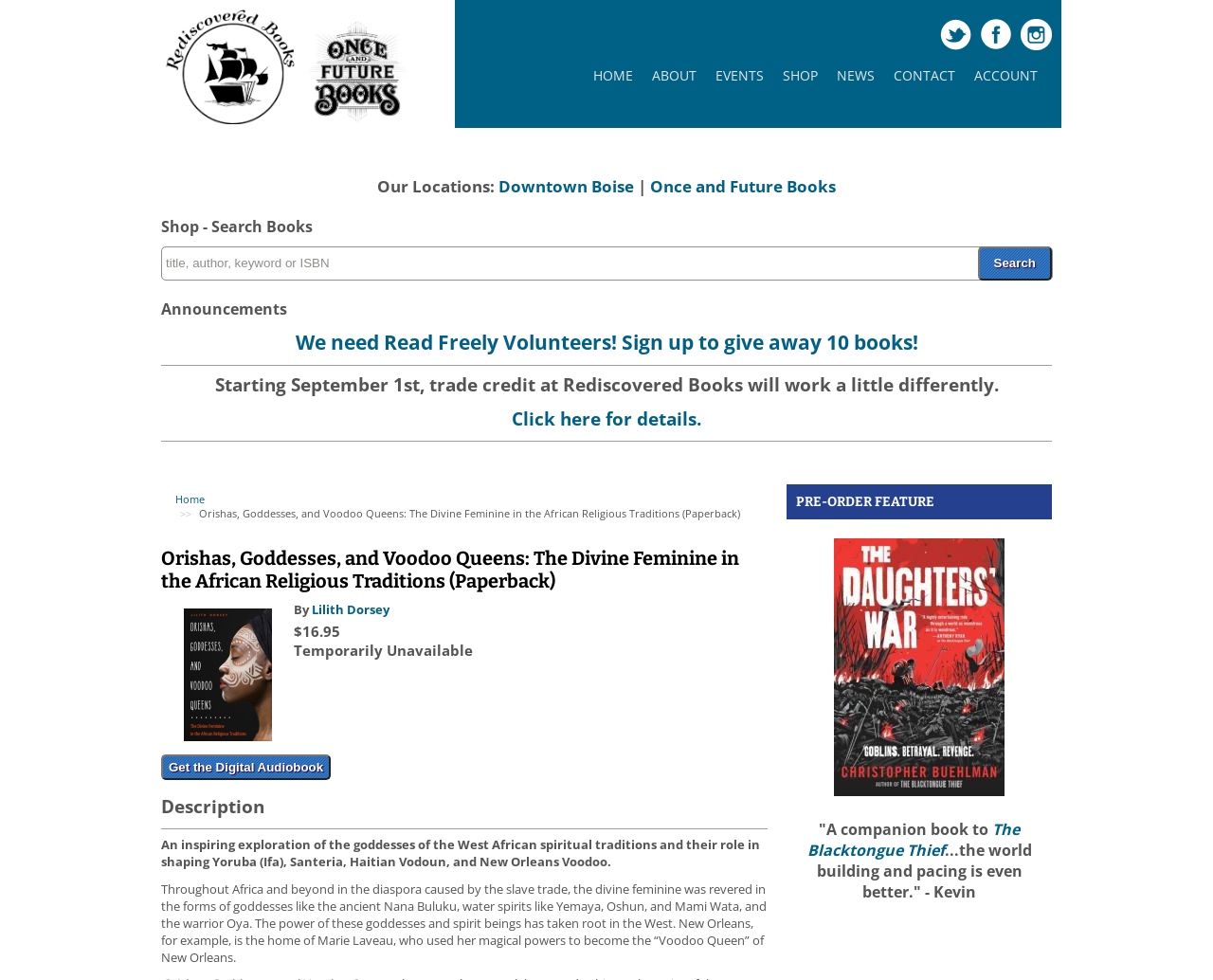Please specify the bounding box coordinates of the clickable region necessary for completing the following instruction: "Get the Digital Audiobook". The coordinates must consist of four float numbers between 0 and 1, i.e., [left, top, right, bottom].

[0.133, 0.77, 0.273, 0.796]